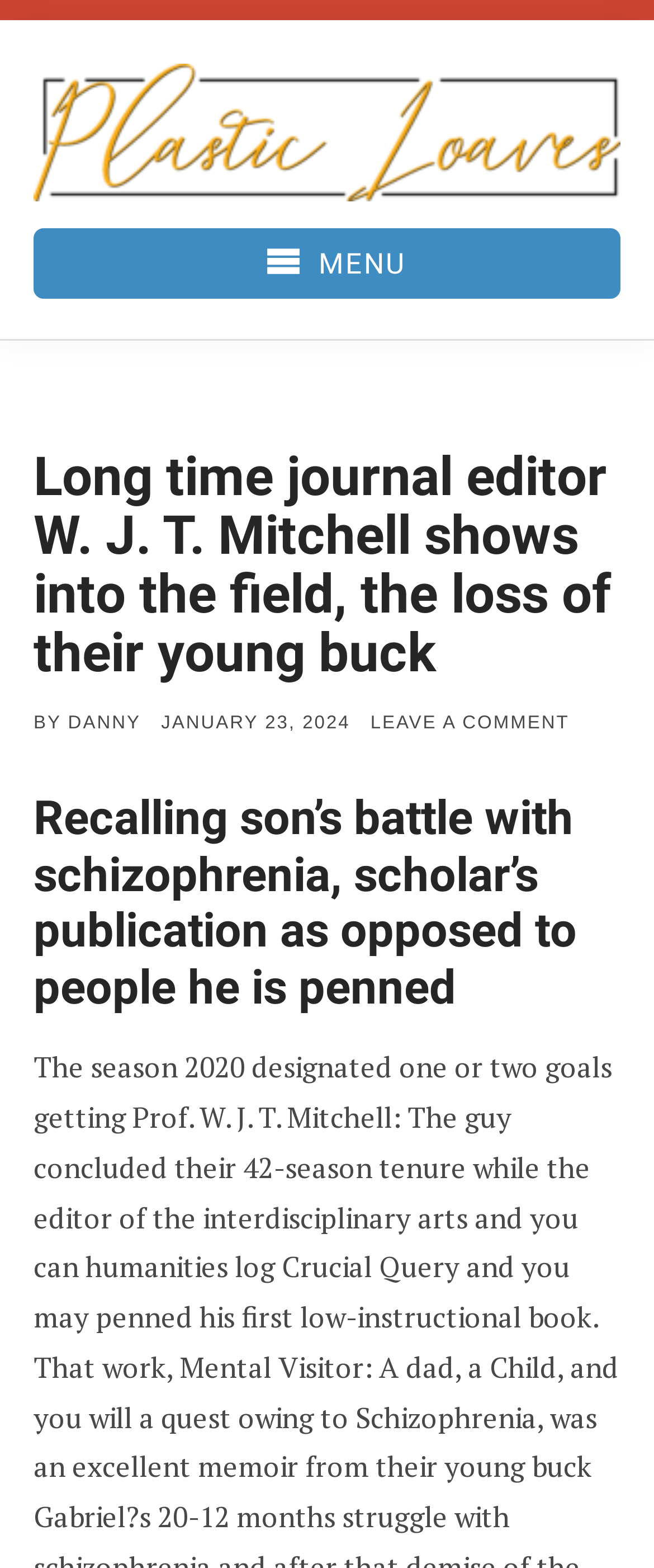Who is the author of the article?
Using the visual information, reply with a single word or short phrase.

DANNY